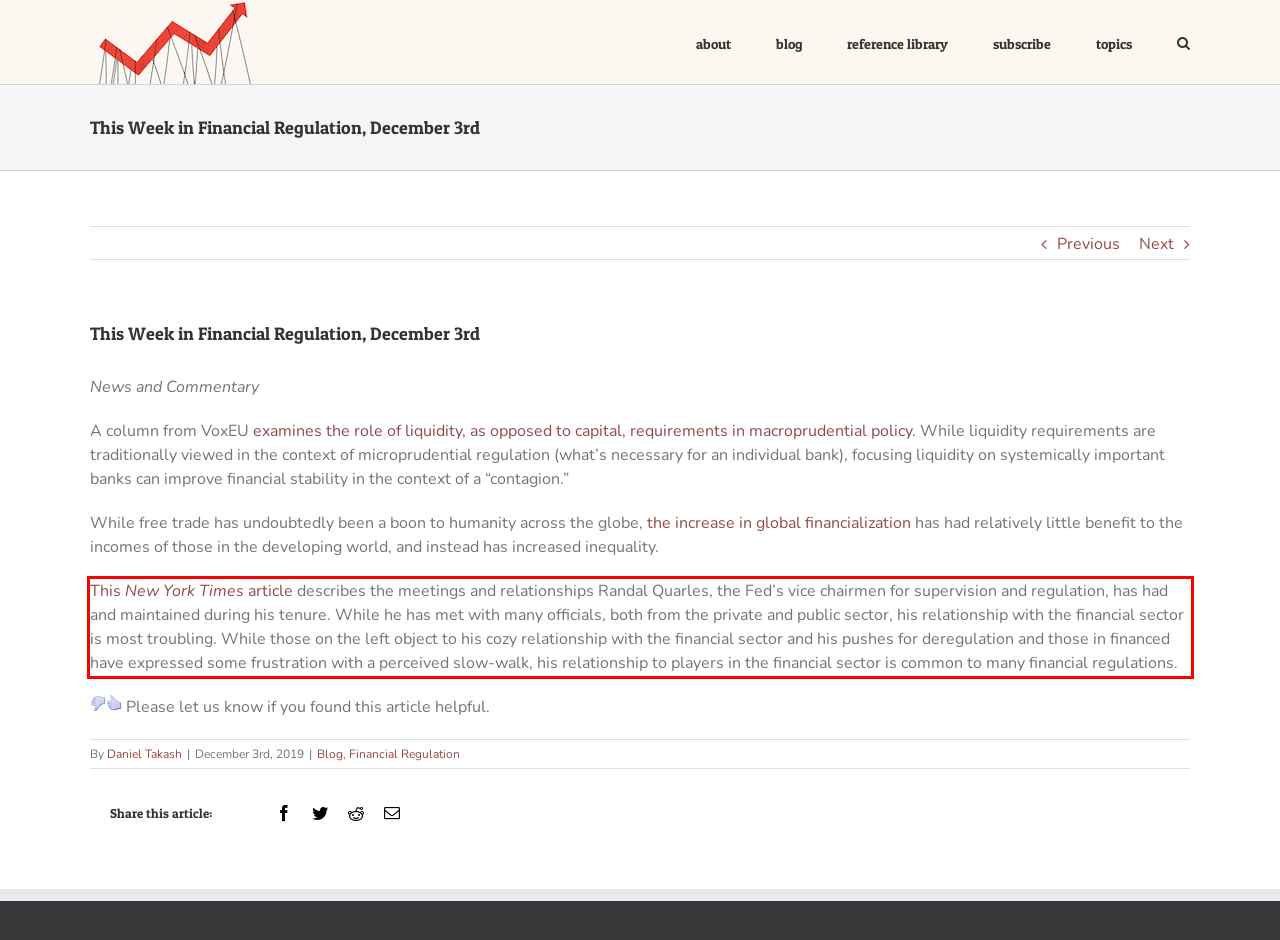Review the screenshot of the webpage and recognize the text inside the red rectangle bounding box. Provide the extracted text content.

This New York Times article describes the meetings and relationships Randal Quarles, the Fed’s vice chairmen for supervision and regulation, has had and maintained during his tenure. While he has met with many officials, both from the private and public sector, his relationship with the financial sector is most troubling. While those on the left object to his cozy relationship with the financial sector and his pushes for deregulation and those in financed have expressed some frustration with a perceived slow-walk, his relationship to players in the financial sector is common to many financial regulations.